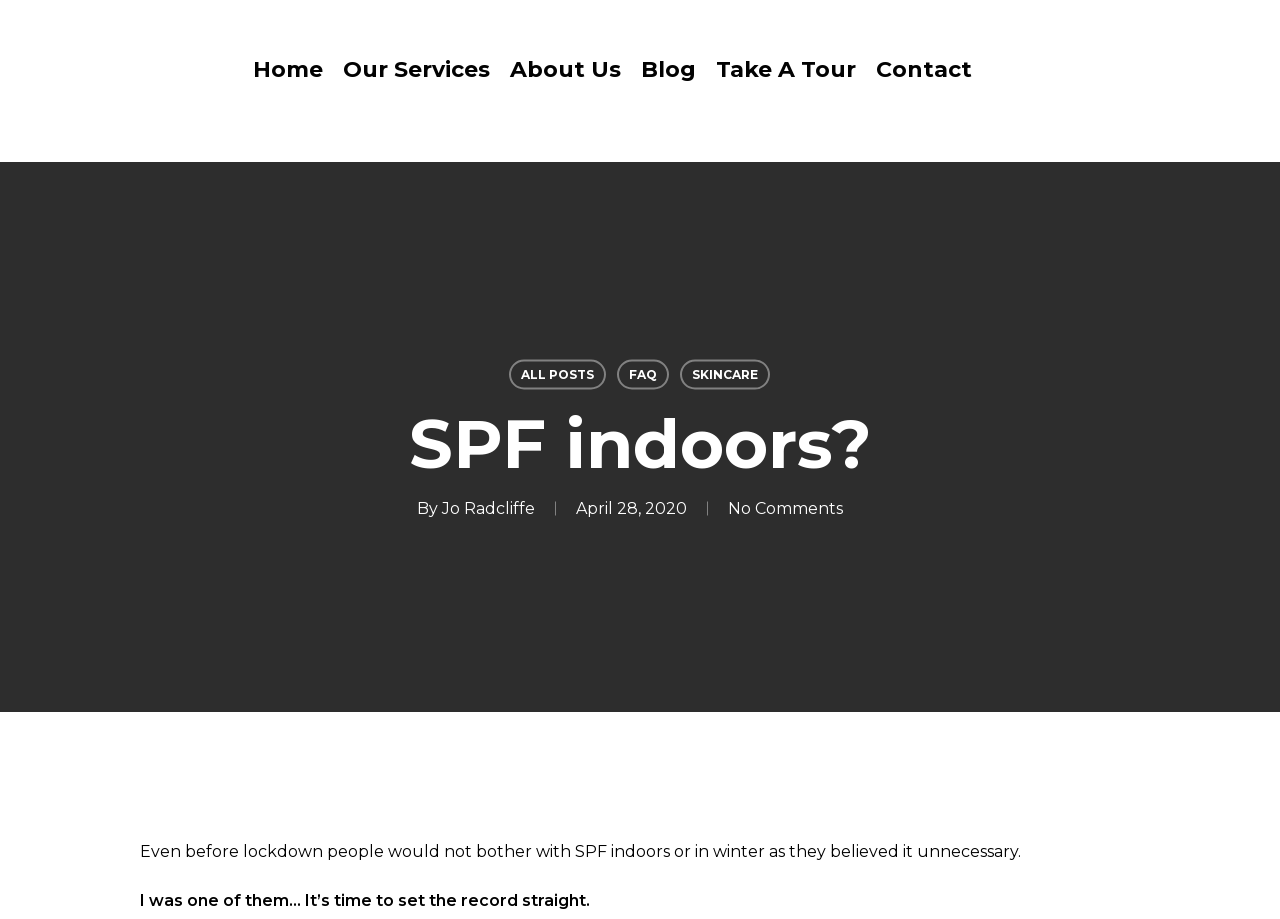Please provide a short answer using a single word or phrase for the question:
How many comments are there on the article?

No Comments